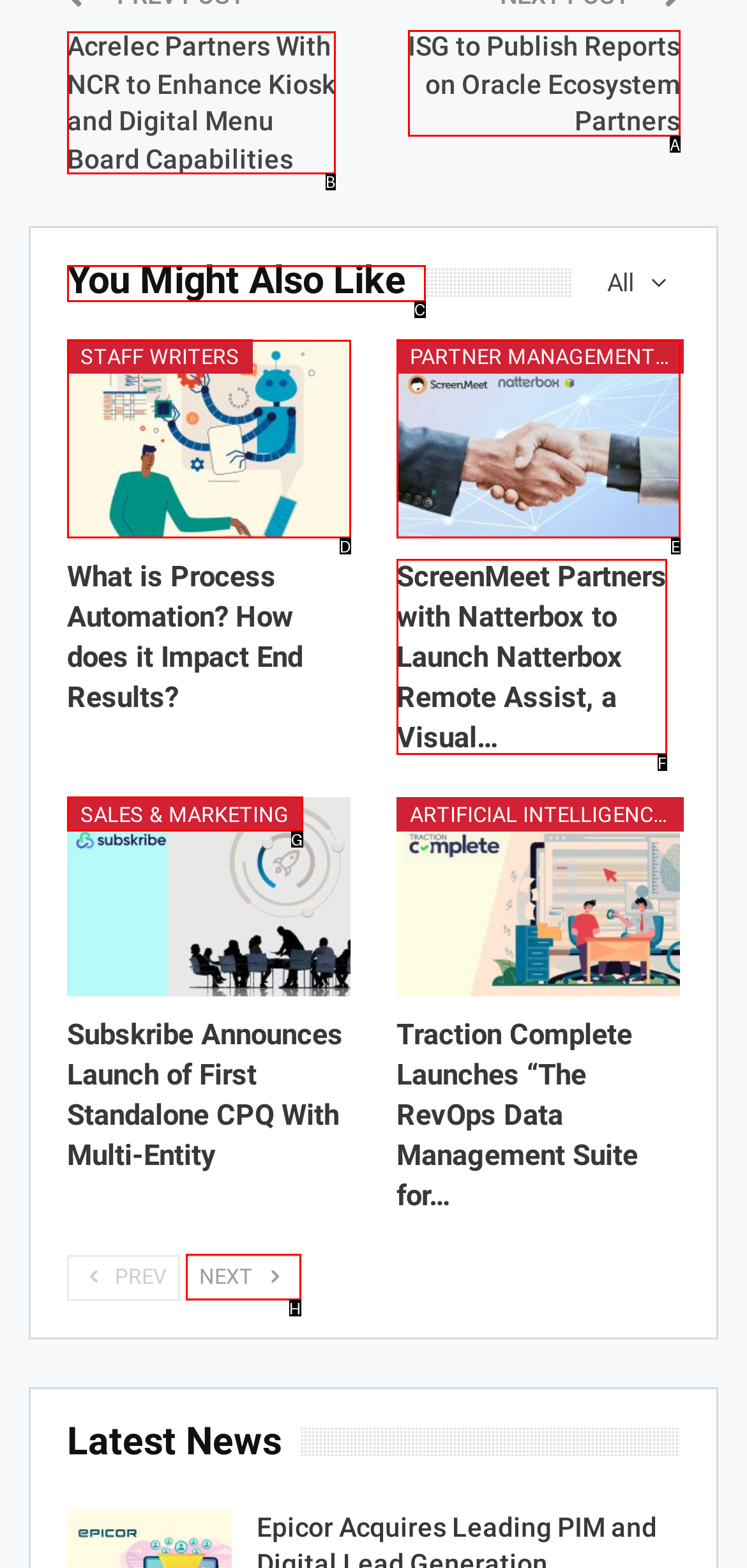Select the HTML element to finish the task: Read the news about Acrelec Partners With NCR Reply with the letter of the correct option.

B